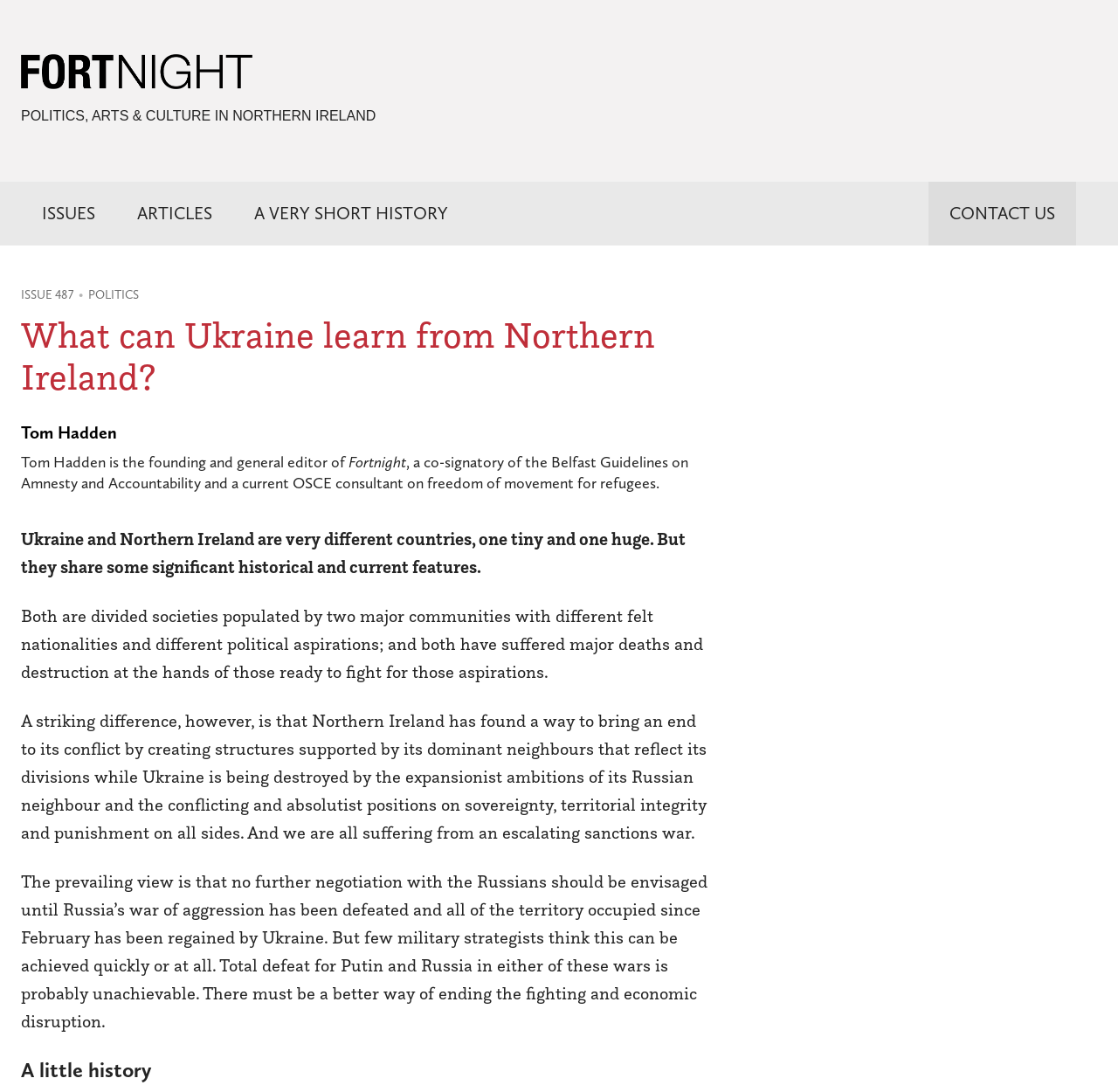Please provide a one-word or short phrase answer to the question:
What is the name of the magazine?

Fortnight Magazine